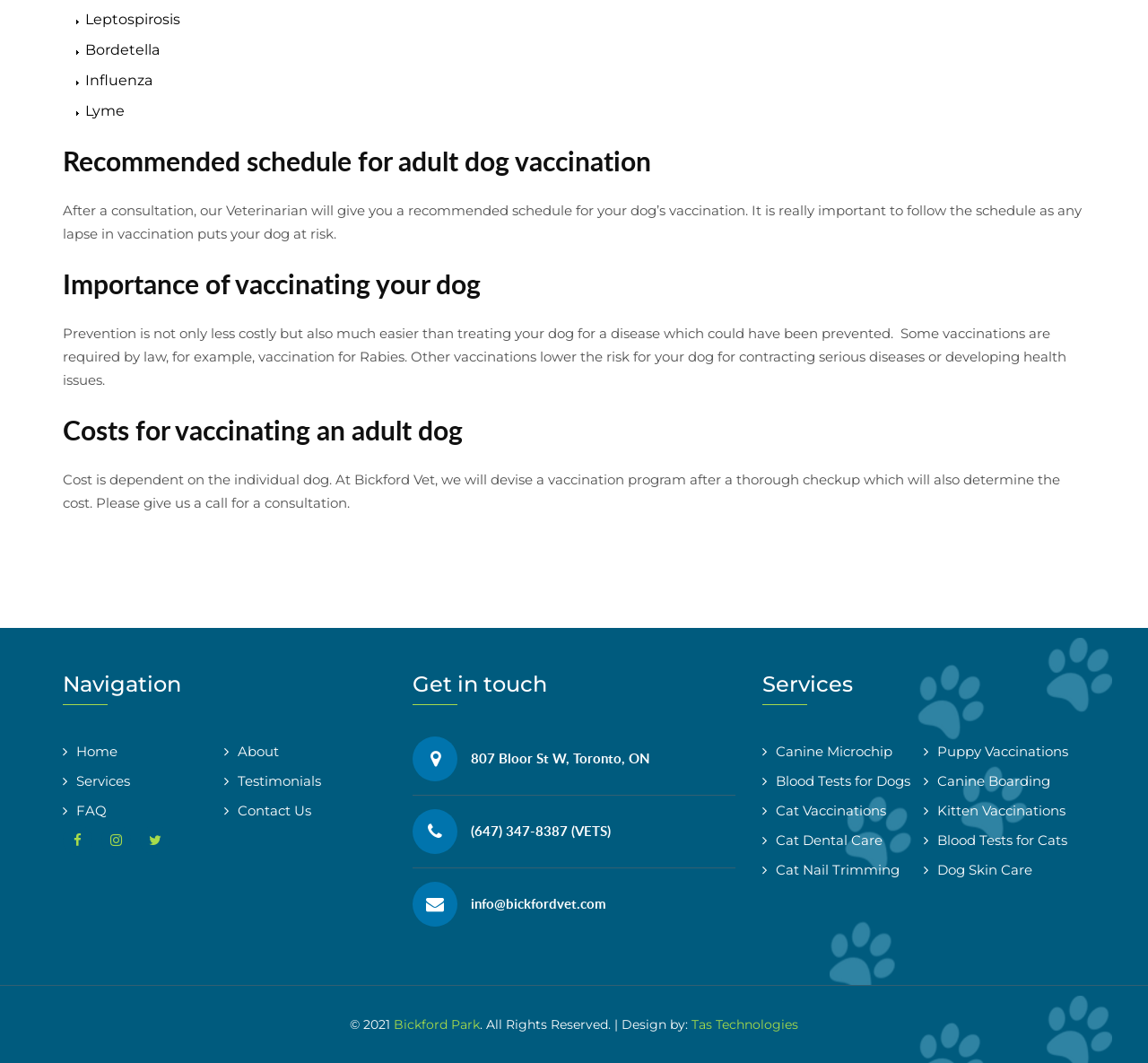Locate the bounding box of the UI element with the following description: "Cat Vaccinations".

[0.664, 0.749, 0.772, 0.777]